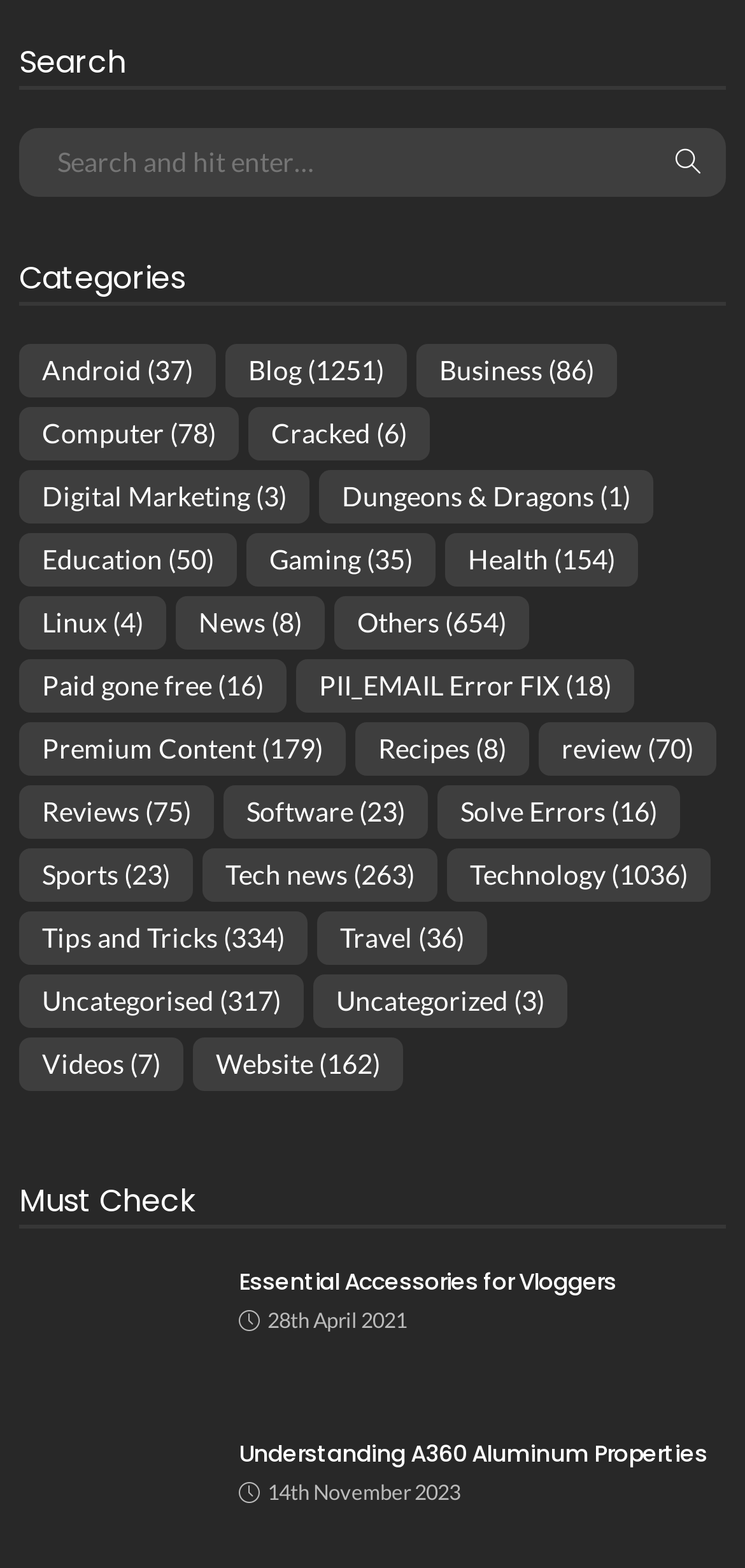Determine the bounding box coordinates of the section I need to click to execute the following instruction: "check out Reviews category". Provide the coordinates as four float numbers between 0 and 1, i.e., [left, top, right, bottom].

[0.026, 0.5, 0.287, 0.534]